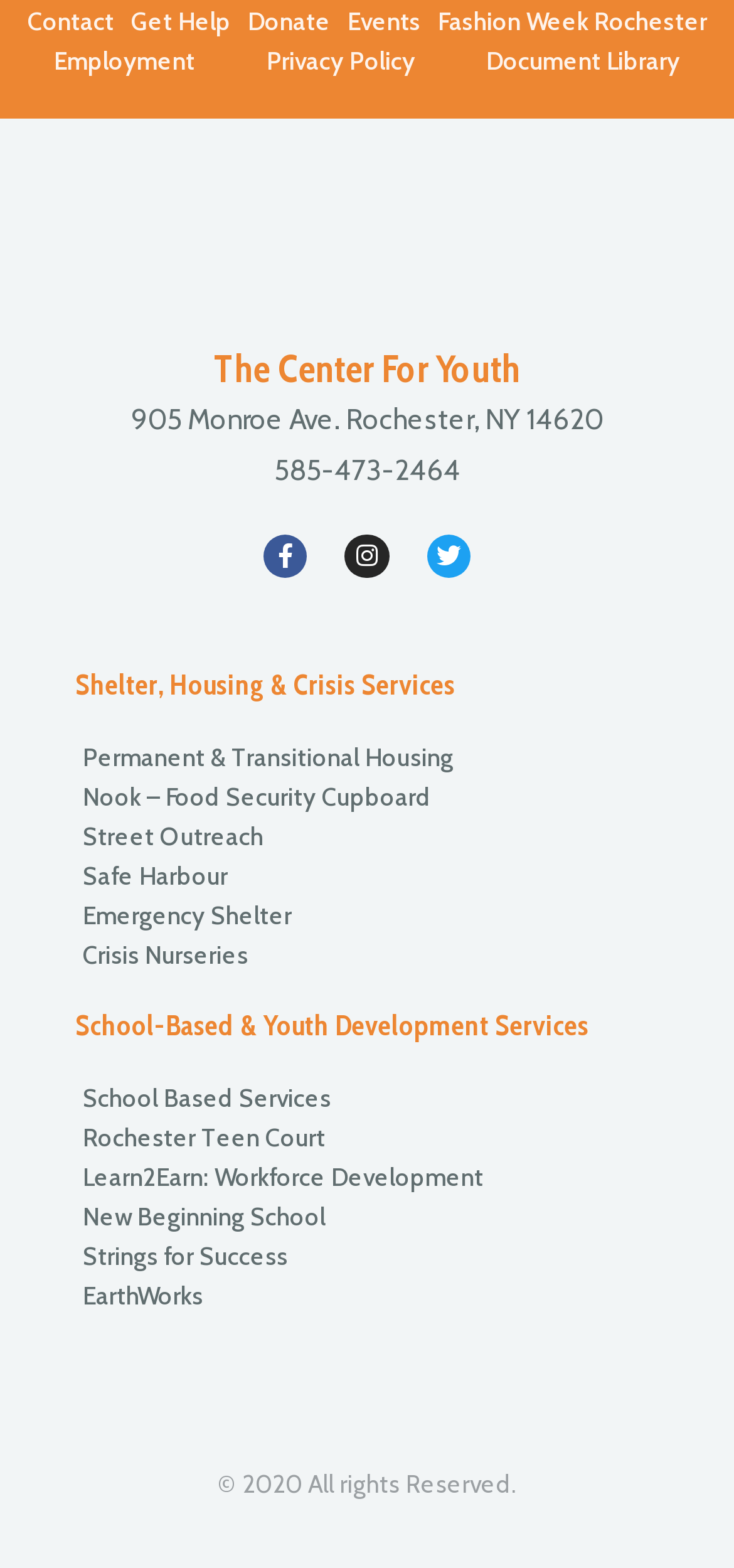Locate the bounding box coordinates of the area to click to fulfill this instruction: "explore the document library". The bounding box should be presented as four float numbers between 0 and 1, in the order [left, top, right, bottom].

[0.614, 0.026, 0.974, 0.051]